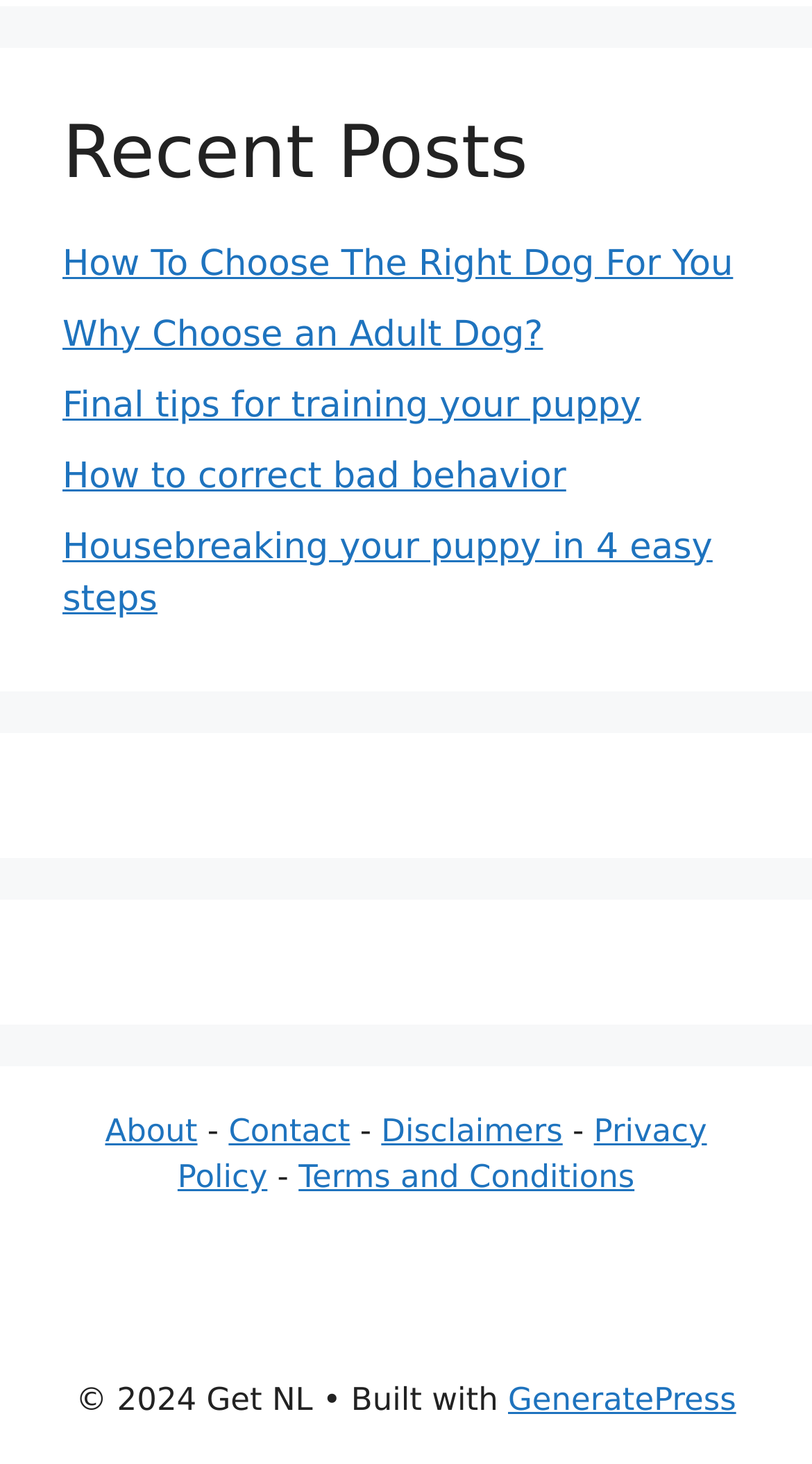Based on the image, provide a detailed response to the question:
What is the copyright year of this webpage?

The copyright year is located at the bottom of the webpage, and it is stated as '© 2024 Get NL'.